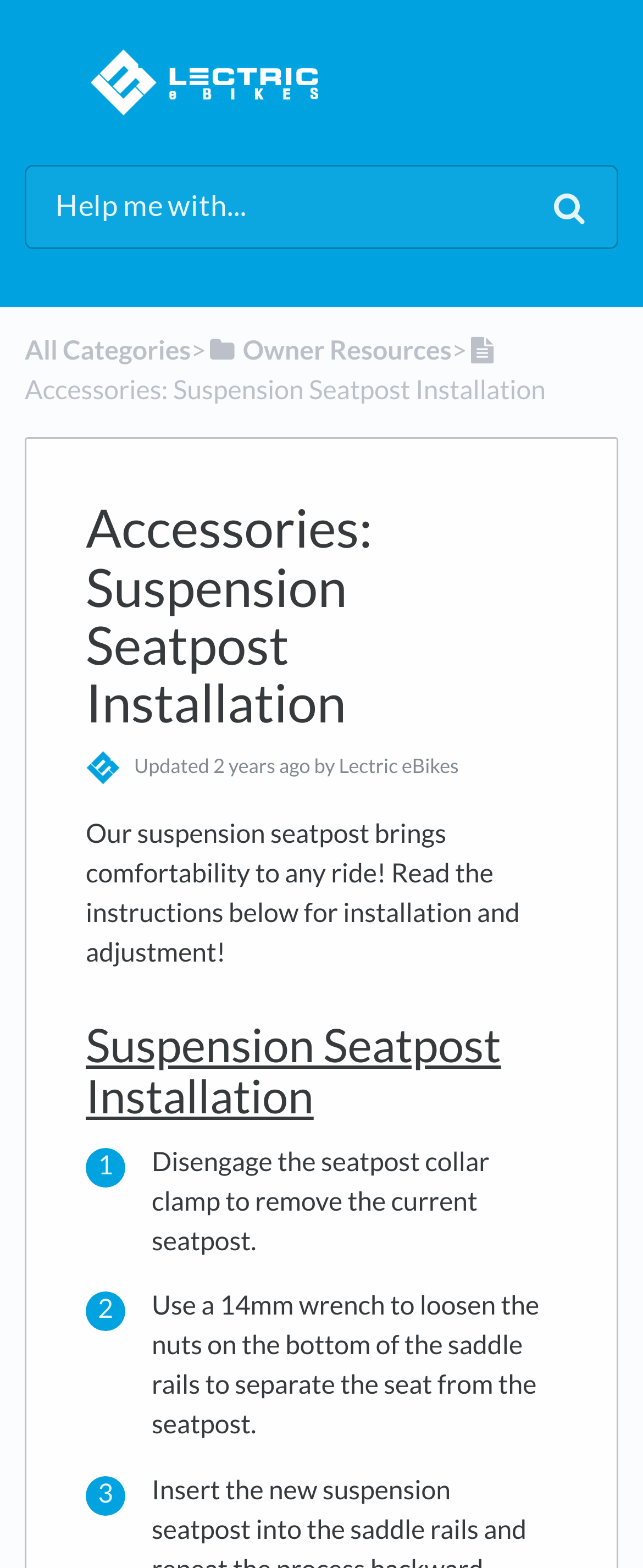Describe all significant elements and features of the webpage.

The webpage is about the installation and adjustment of a suspension seatpost, specifically for Lectric eBikes. At the top left, there is a link and an image, likely a logo or a brand icon. Below this, there is a search bar or a text input field labeled "Help me with..." that takes up most of the width of the page.

On the top right, there are three links: "All Categories", a separator, and "Owner Resources" with an icon. Below this, there is a title "Accessories: Suspension Seatpost Installation" in a larger font, indicating the main topic of the page.

Further down, there is a smaller image, likely an illustration or a diagram related to the suspension seatpost. Next to it, there is a text "Updated 2 years ago" with the author's name "Lectric eBikes". Below this, there is a brief introduction to the suspension seatpost, highlighting its comfortability and the need to follow the instructions for installation and adjustment.

The main content of the page is divided into sections, with headings "Suspension Seatpost Installation" and subsequent paragraphs providing step-by-step instructions. The first step is to disengage the seatpost collar clamp to remove the current seatpost, and the second step is to use a 14mm wrench to loosen the nuts on the bottom of the saddle rails to separate the seat from the seatpost.